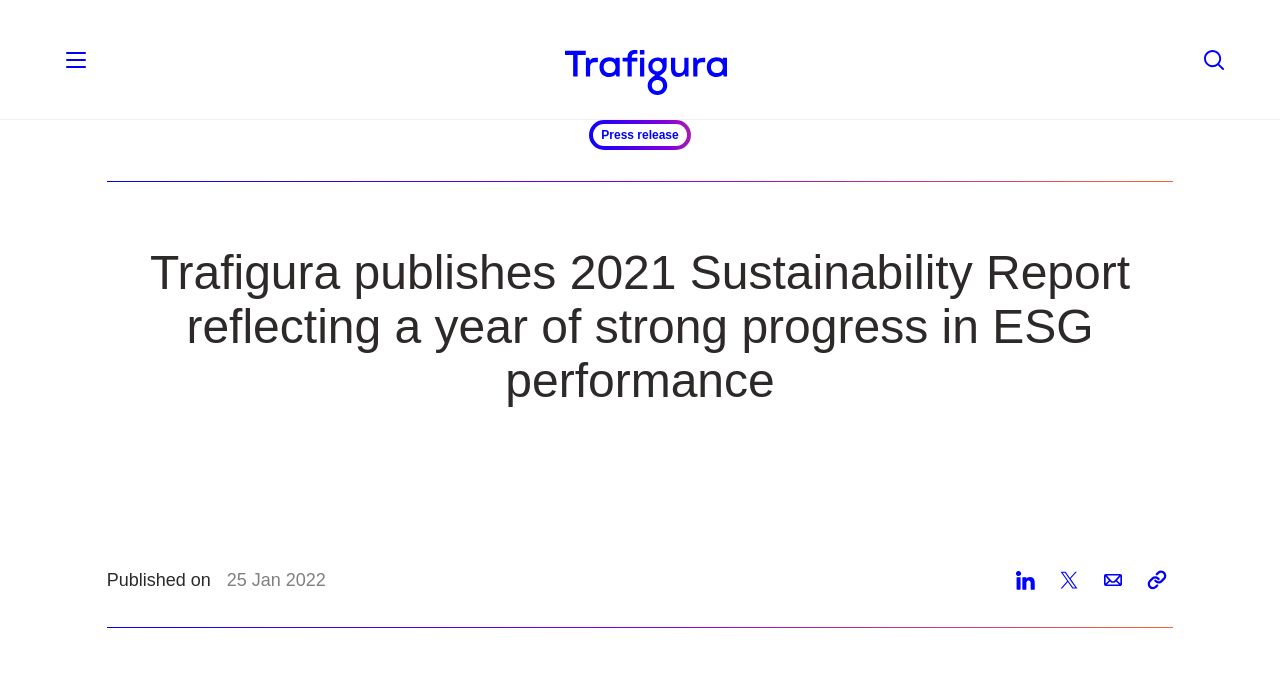Use the information in the screenshot to answer the question comprehensively: When was the report published?

The StaticText element 'Published on' is followed by another StaticText element '25 Jan 2022', indicating that the report was published on this date.